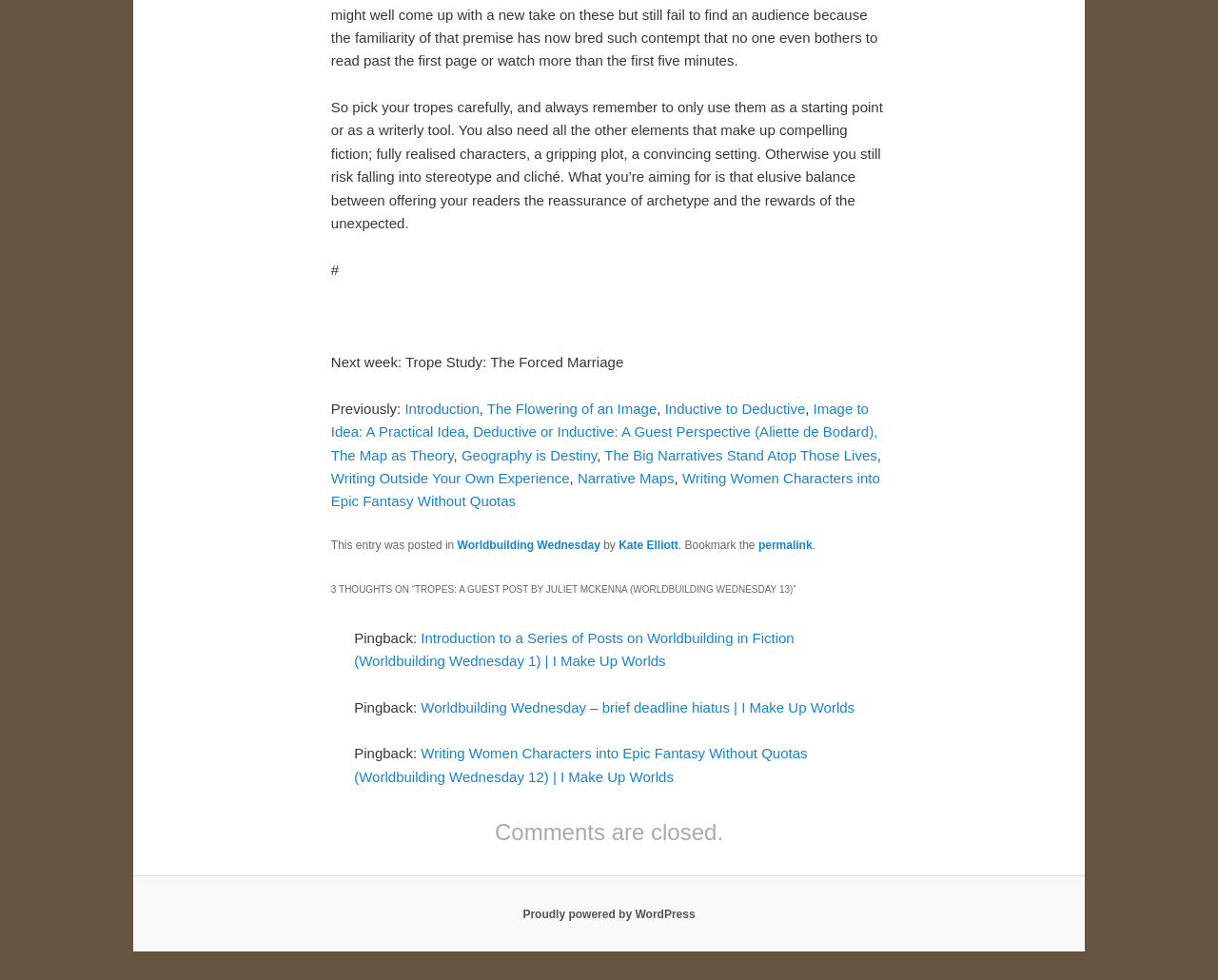Identify the bounding box for the UI element specified in this description: "Writing Outside Your Own Experience". The coordinates must be four float numbers between 0 and 1, formatted as [left, top, right, bottom].

[0.272, 0.48, 0.468, 0.496]